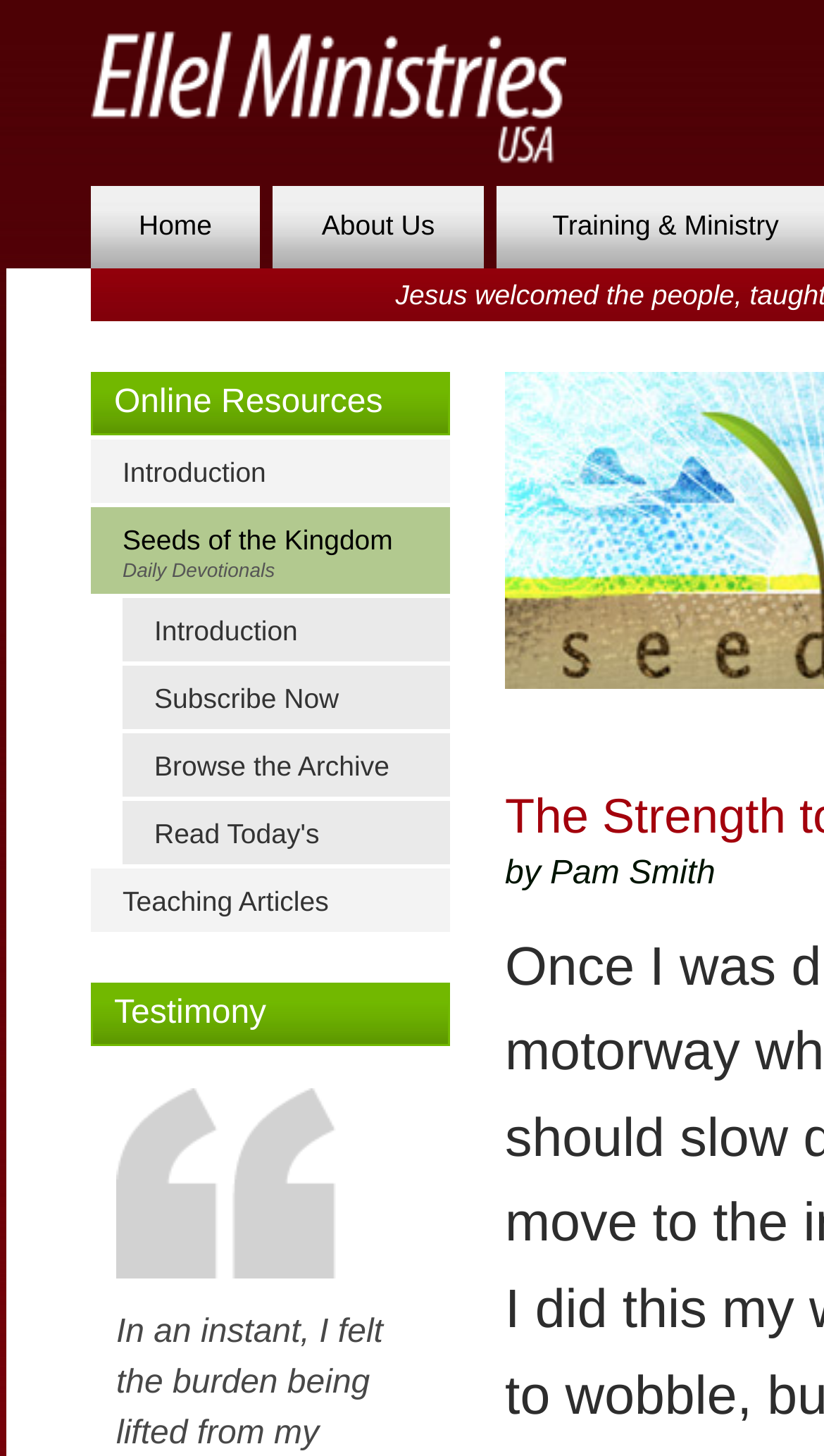How many main sections are on the top navigation bar?
Look at the image and respond to the question as thoroughly as possible.

The top navigation bar has three main sections: 'Home', 'About Us', and 'Online Resources'. These sections are separate and distinct, suggesting that there are three main sections on the top navigation bar.